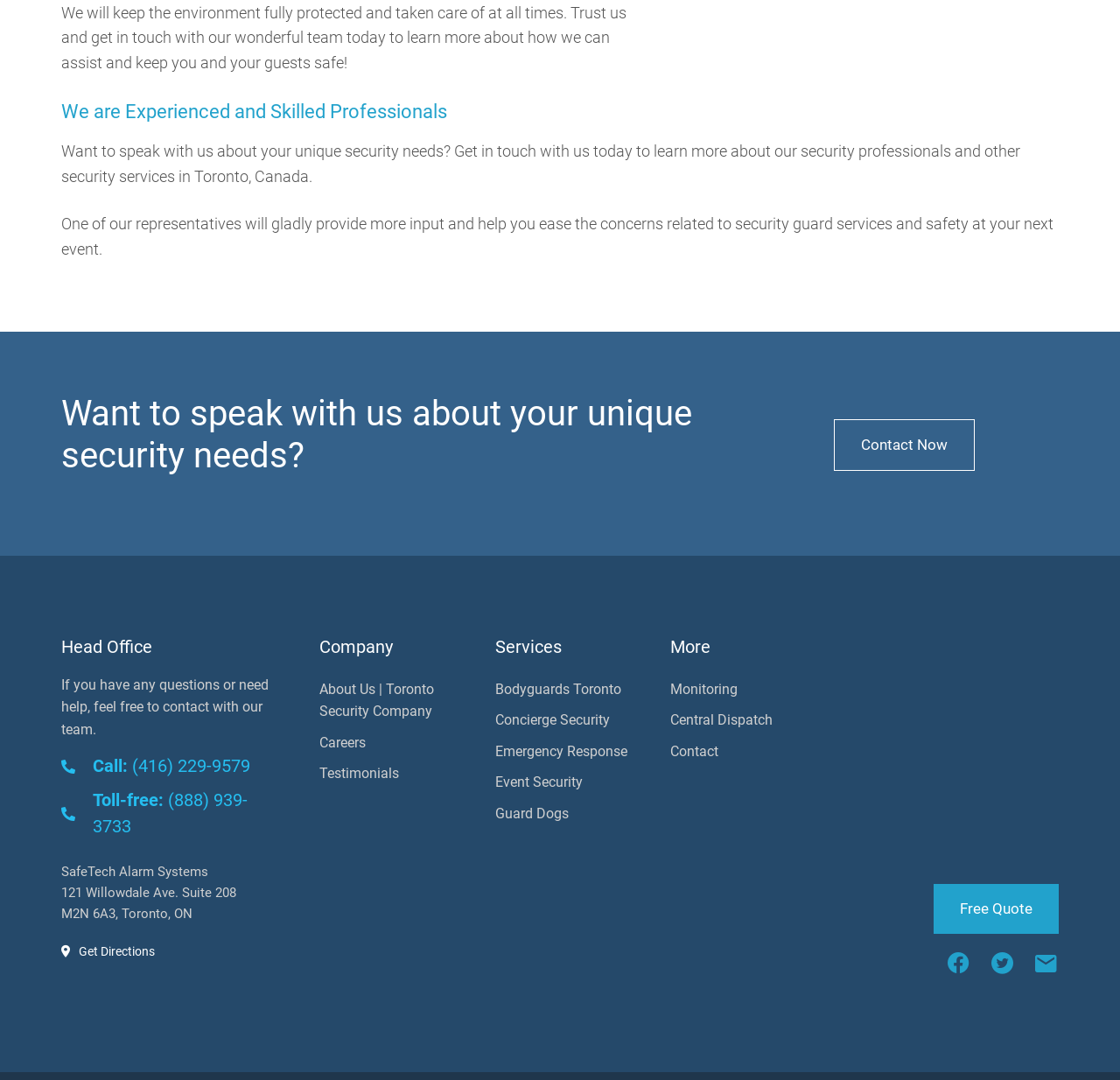What is the address of the company's head office?
Respond to the question with a single word or phrase according to the image.

121 Willowdale Ave. Suite 208